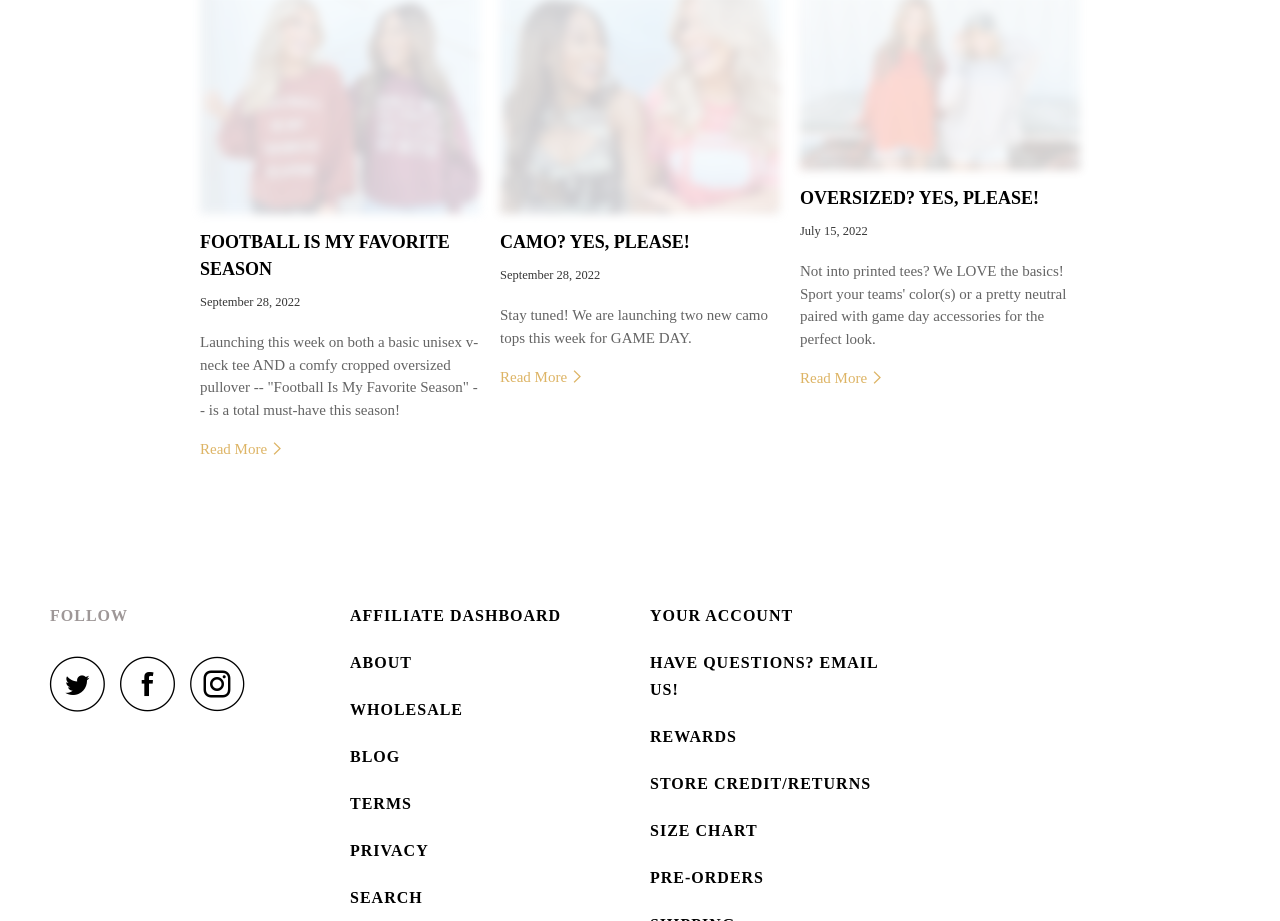How many social media links are present?
Please provide a comprehensive answer based on the contents of the image.

There are three social media links present, represented by the icons '', '', and ''.